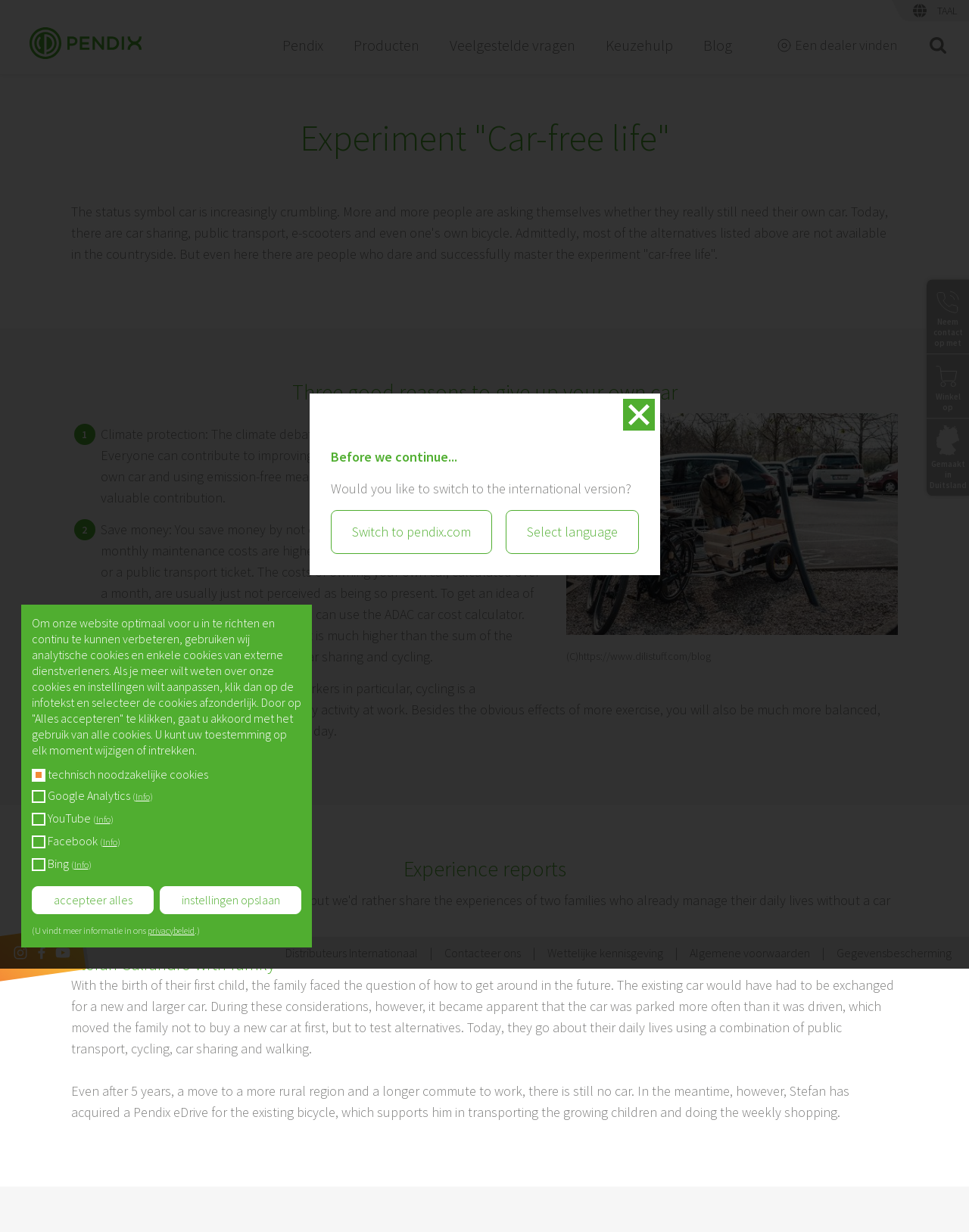Based on the image, provide a detailed and complete answer to the question: 
What is the purpose of the Pendix eDrive?

The Pendix eDrive is mentioned in the context of Stefan Caliandro's experience report, where it is used to support him in transporting his growing children and doing the weekly shopping, implying that it is used to assist with cycling.